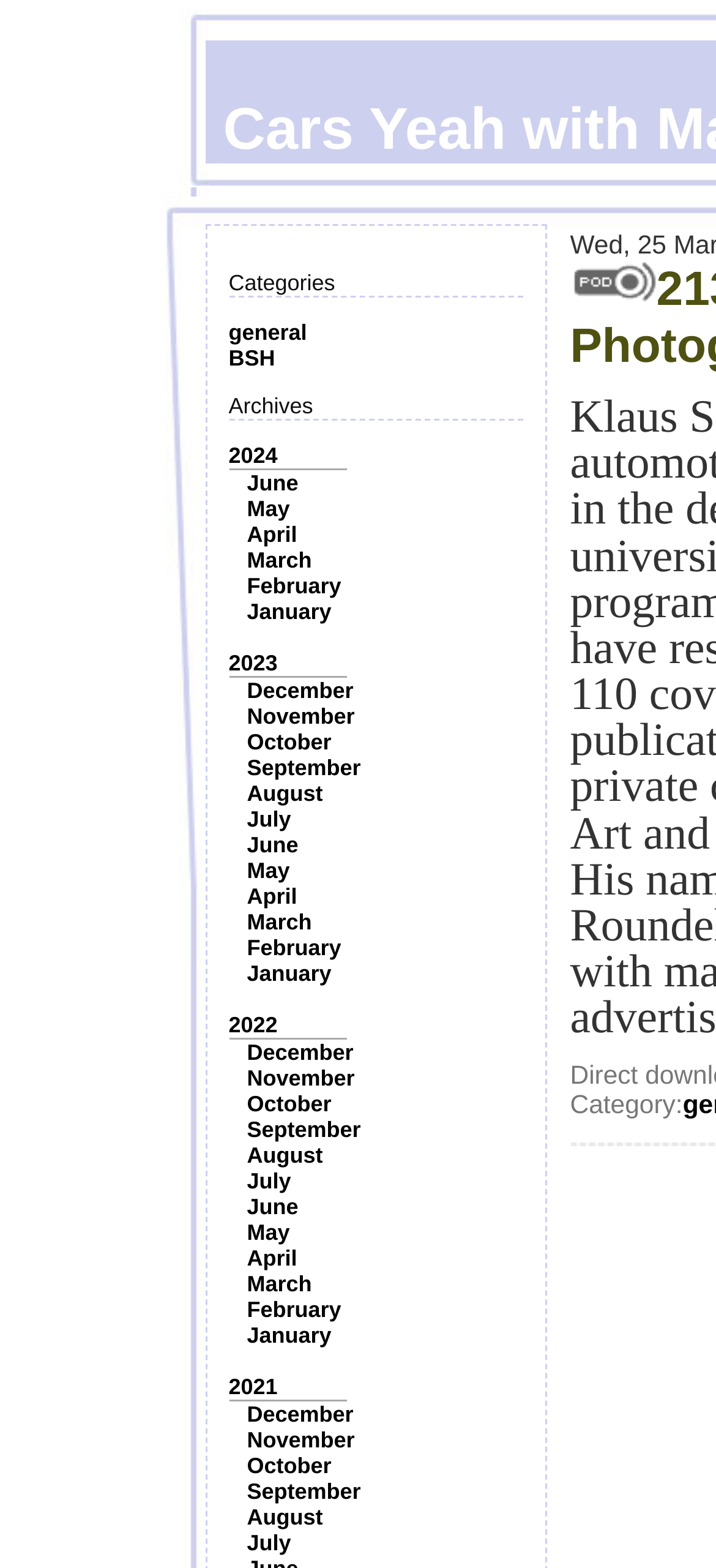Please give a succinct answer using a single word or phrase:
What is the main category of the webpage?

Cars